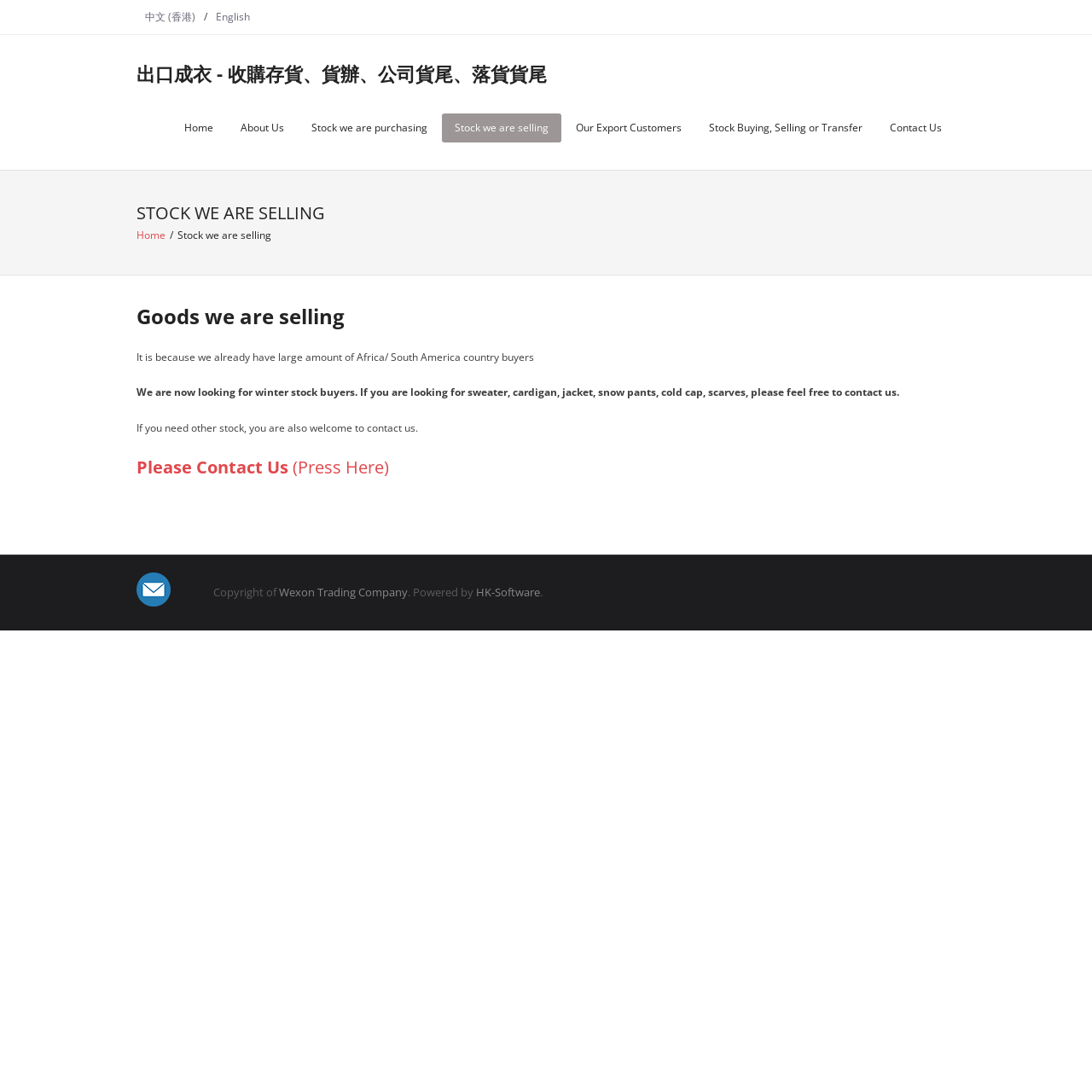How can customers contact the company? Examine the screenshot and reply using just one word or a brief phrase.

Press 'Please Contact Us'